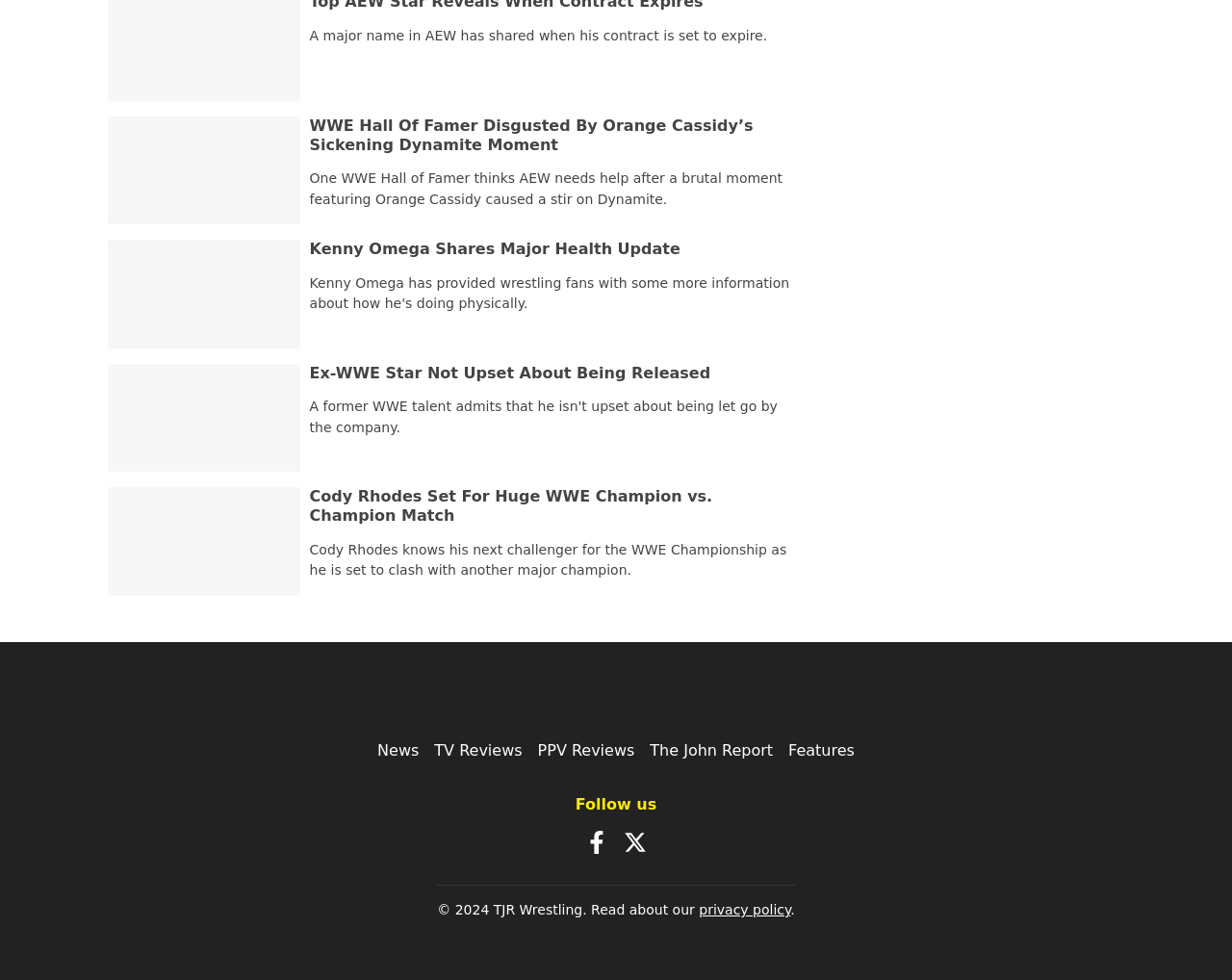What is the topic of the first heading on the webpage?
Provide a comprehensive and detailed answer to the question.

The first heading on the webpage reads 'WWE Hall Of Famer Disgusted By Orange Cassidy’s Sickening Dynamite Moment', indicating that the topic is a WWE Hall of Famer's reaction to a Dynamite moment.